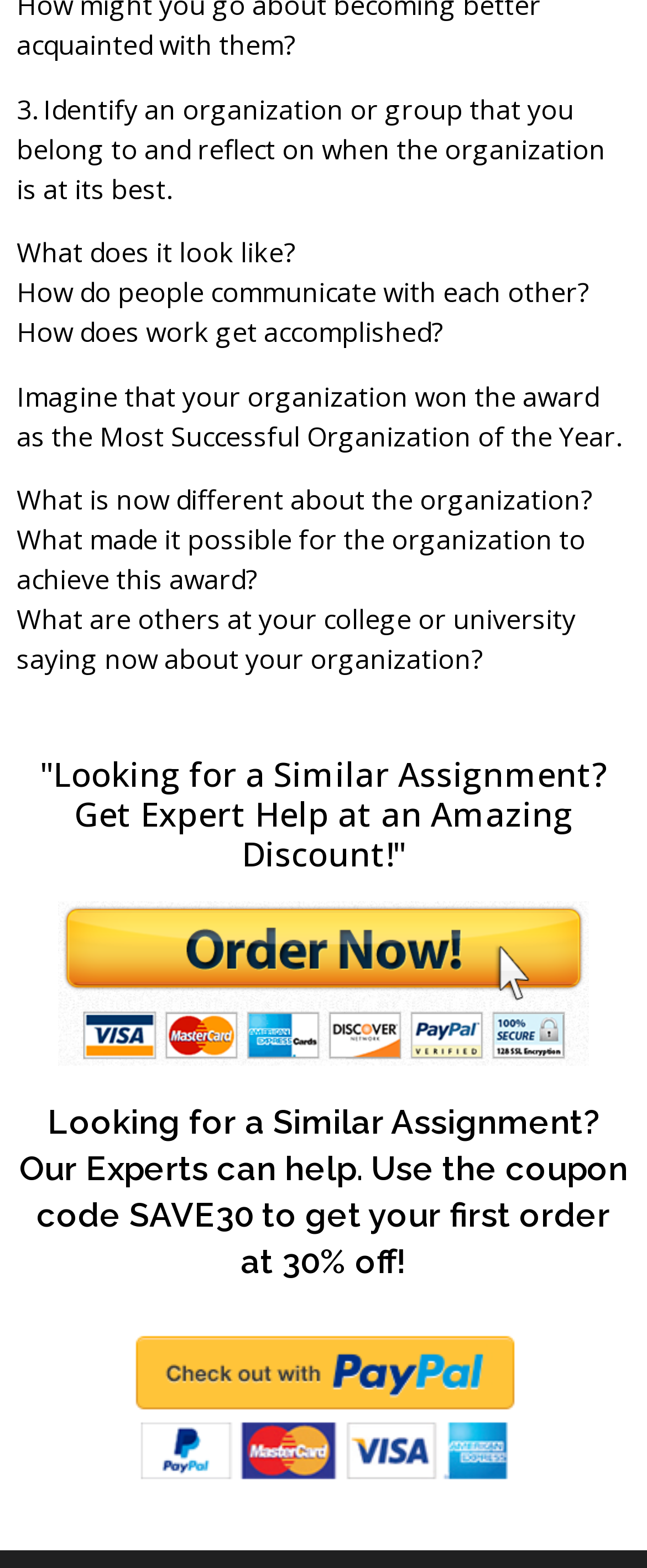Provide a single word or phrase answer to the question: 
What is the relationship between the user and the organization?

belonging